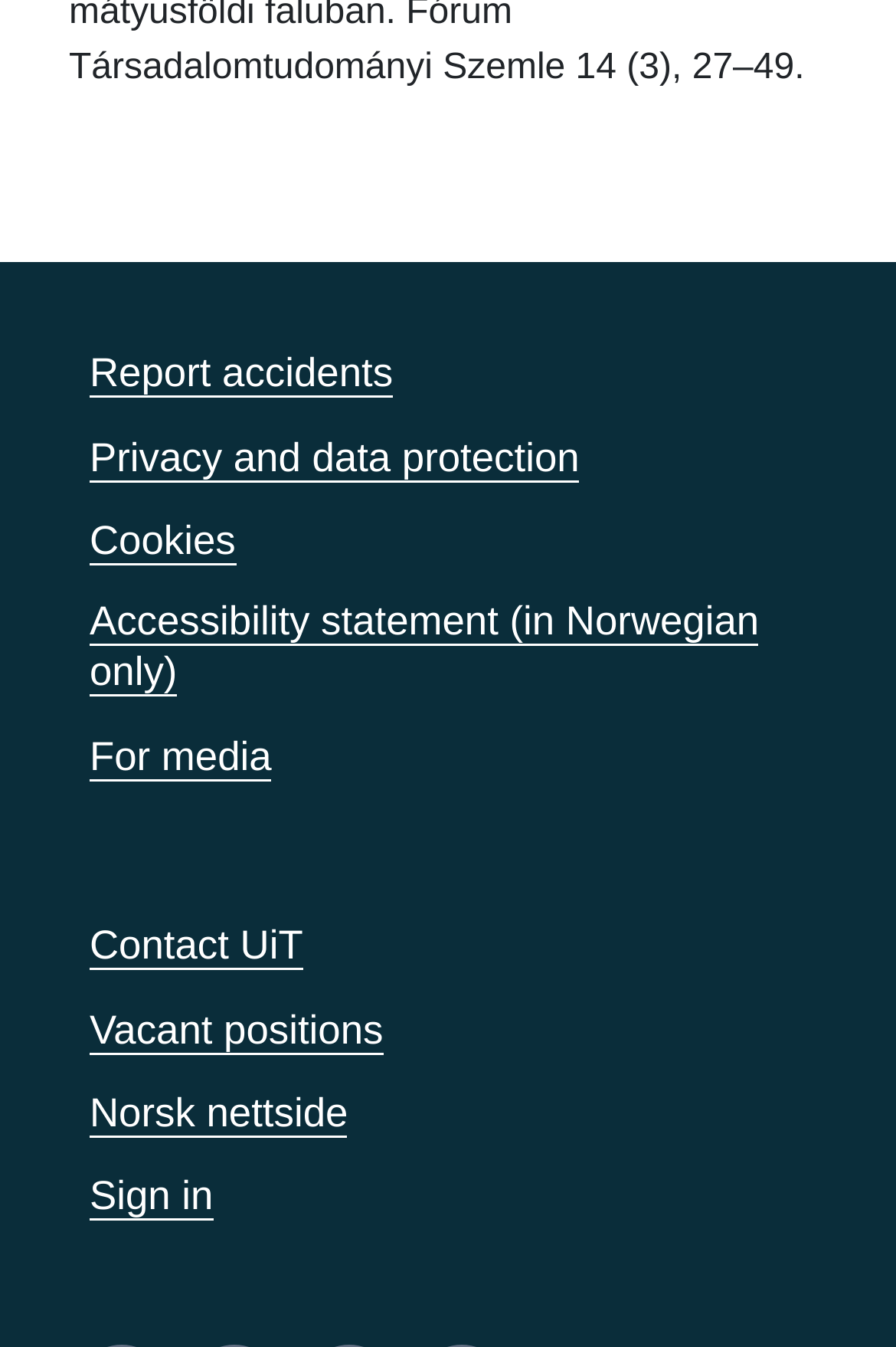Answer the question below using just one word or a short phrase: 
What is the purpose of the 'For media' link?

For media inquiries